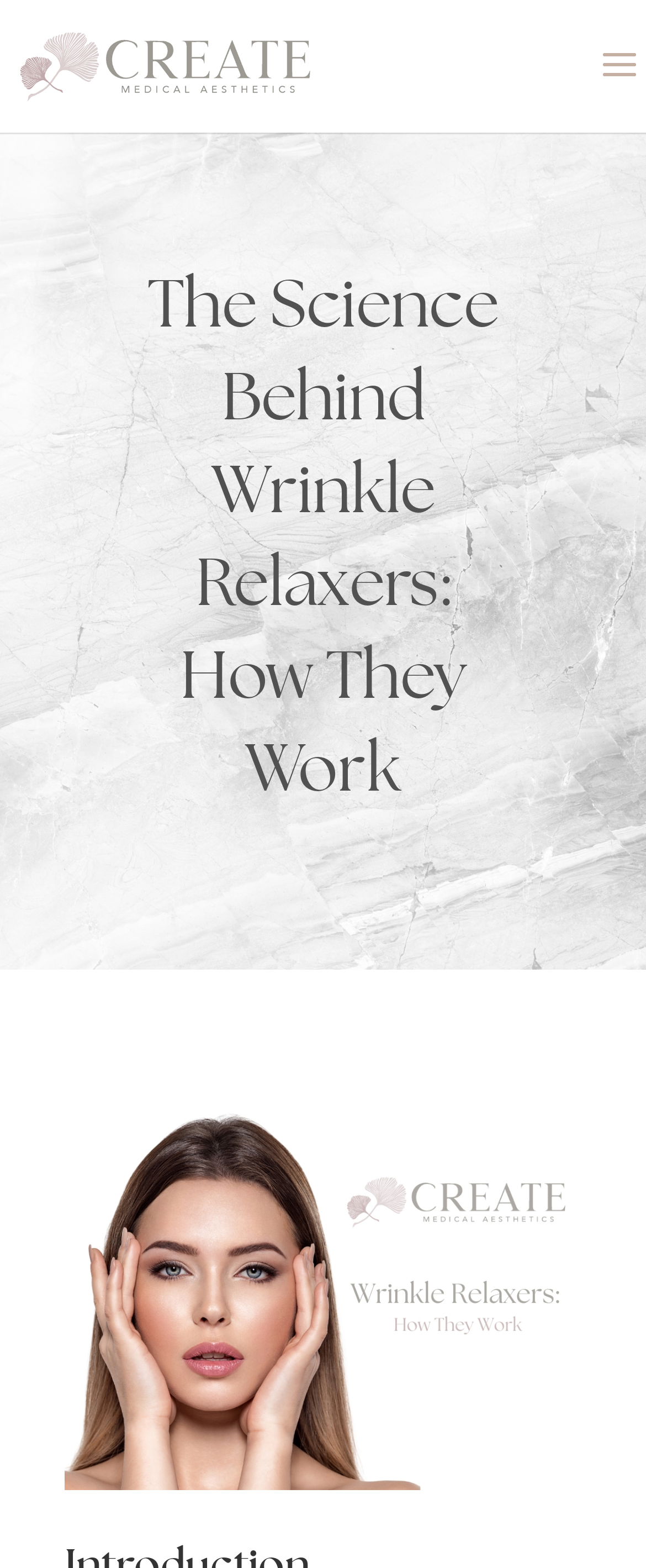Please find and generate the text of the main heading on the webpage.

The Science Behind Wrinkle Relaxers: How They Work